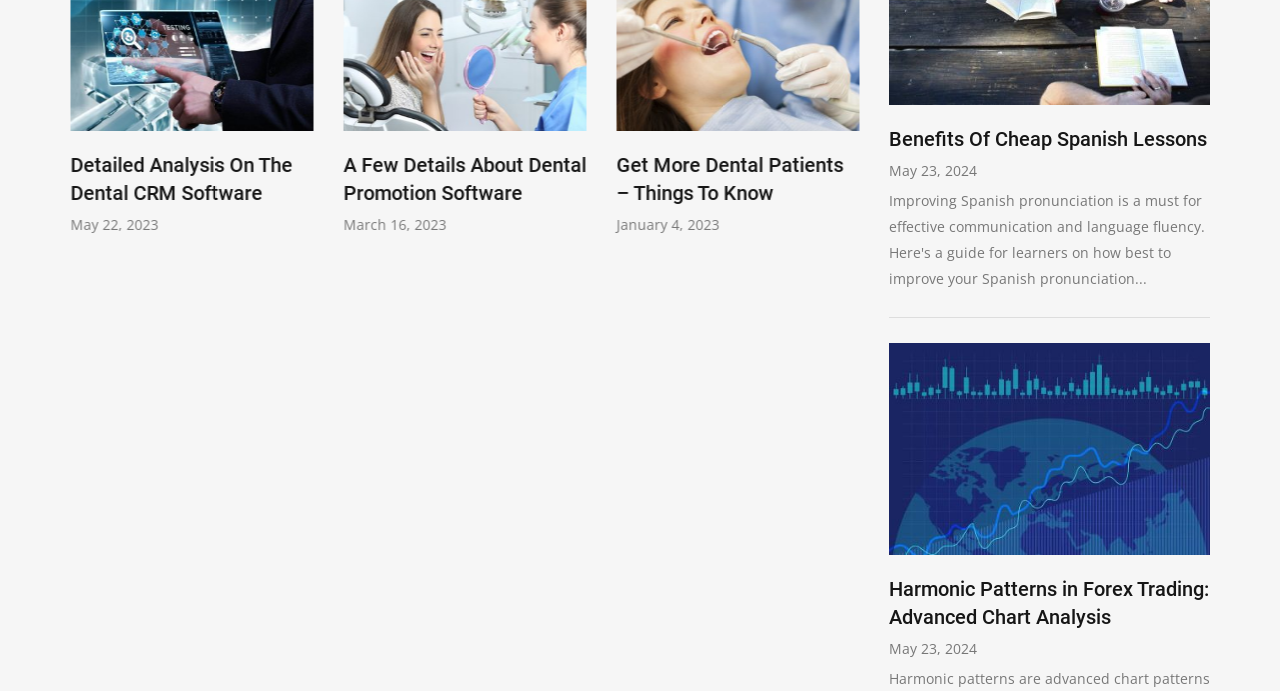Respond to the following question using a concise word or phrase: 
What is the title of the first article?

Detailed Analysis On The Dental CRM Software